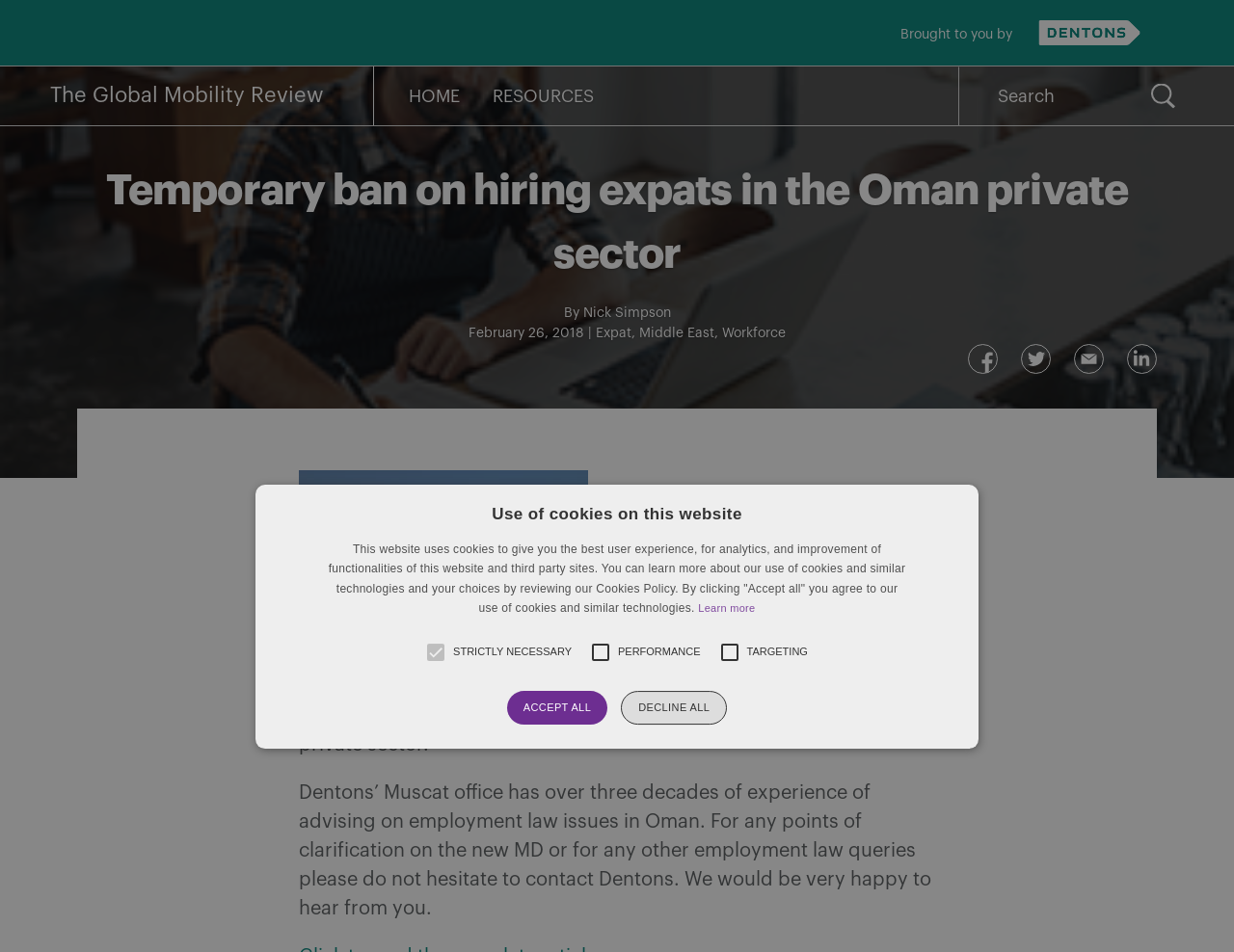What is the date of the article?
Refer to the image and give a detailed answer to the question.

The date of the article can be determined by looking at the text below the main heading, which states 'February 26, 2018'.